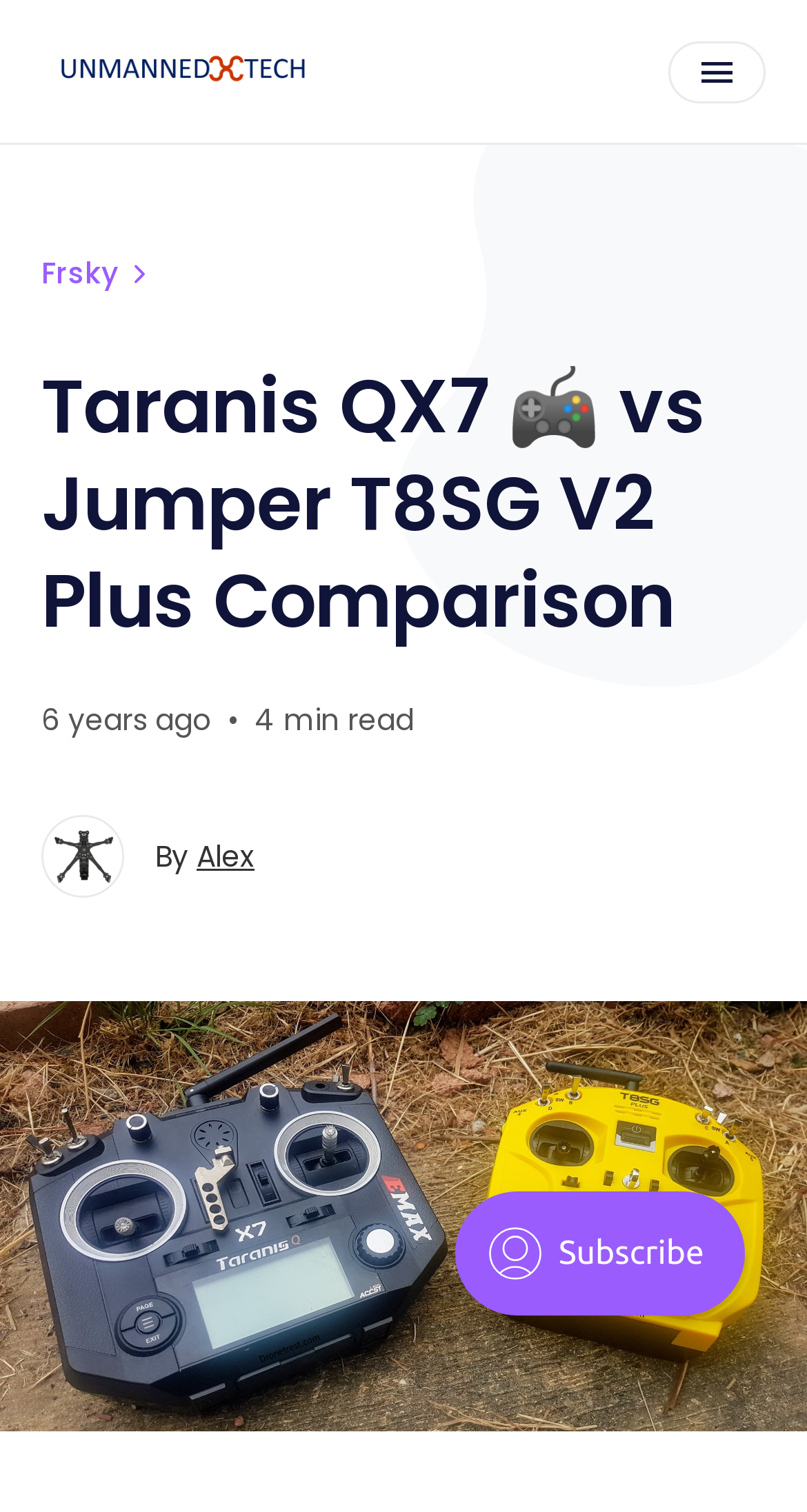What is the name of the author of this article? Examine the screenshot and reply using just one word or a brief phrase.

Alex